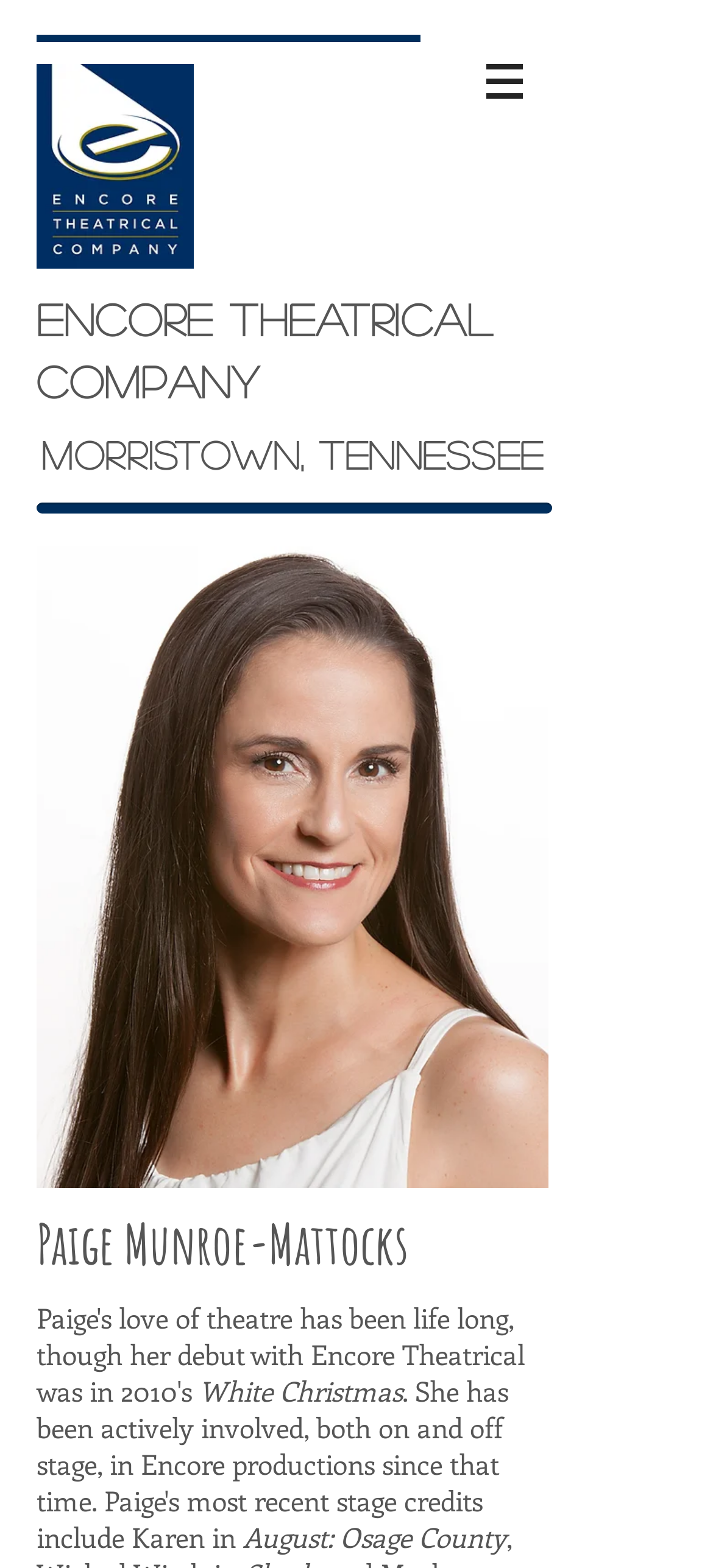Use a single word or phrase to answer this question: 
What is the name of the theatrical company?

Encore theatrical company